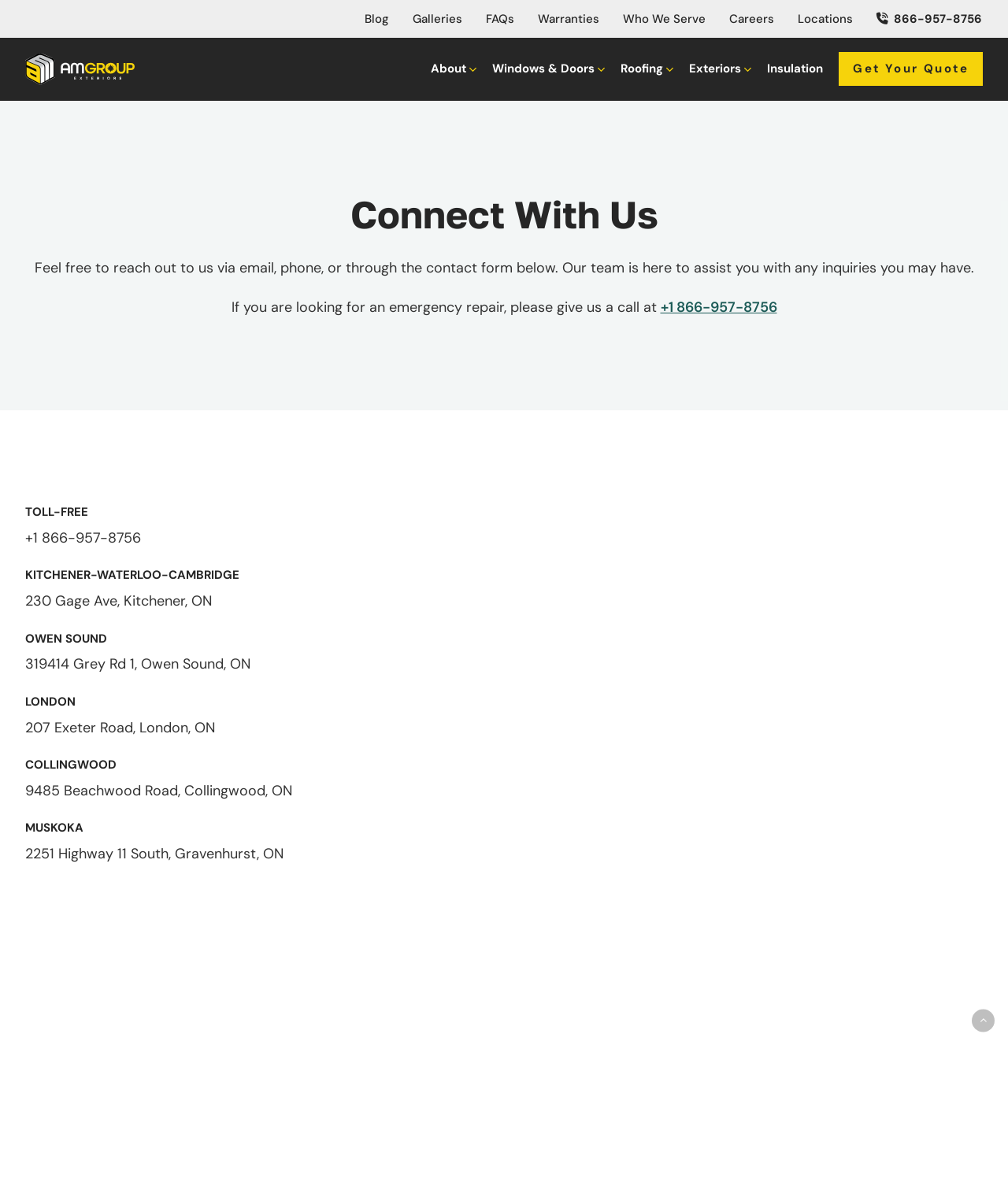Please determine the bounding box coordinates of the element's region to click for the following instruction: "Visit the 'Blog' page".

[0.362, 0.01, 0.386, 0.022]